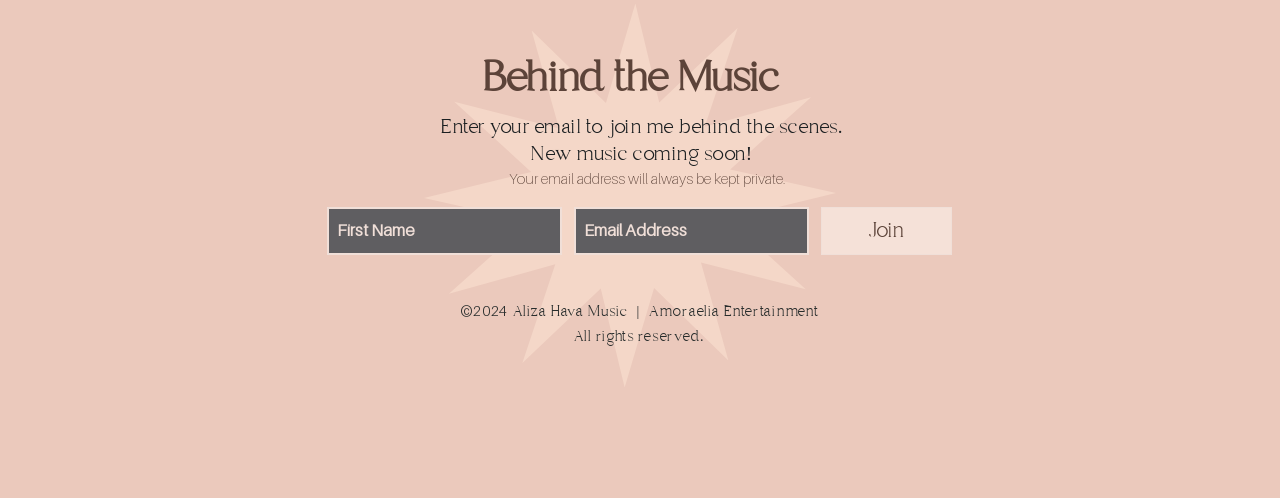Please find the bounding box for the following UI element description. Provide the coordinates in (top-left x, top-left y, bottom-right x, bottom-right y) format, with values between 0 and 1: aria-label="Apple Music"

[0.626, 0.804, 0.652, 0.873]